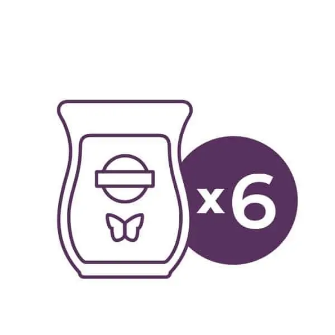What is the significance of the 'x6' graphic?
Please answer the question with as much detail and depth as you can.

The 'x6' graphic is a bold circular indicator that signifies a set of six Scentsy bars. This is likely part of a promotional offering, inviting customers to purchase the bundle and enhance their home fragrance experience with multiple scents in one package.